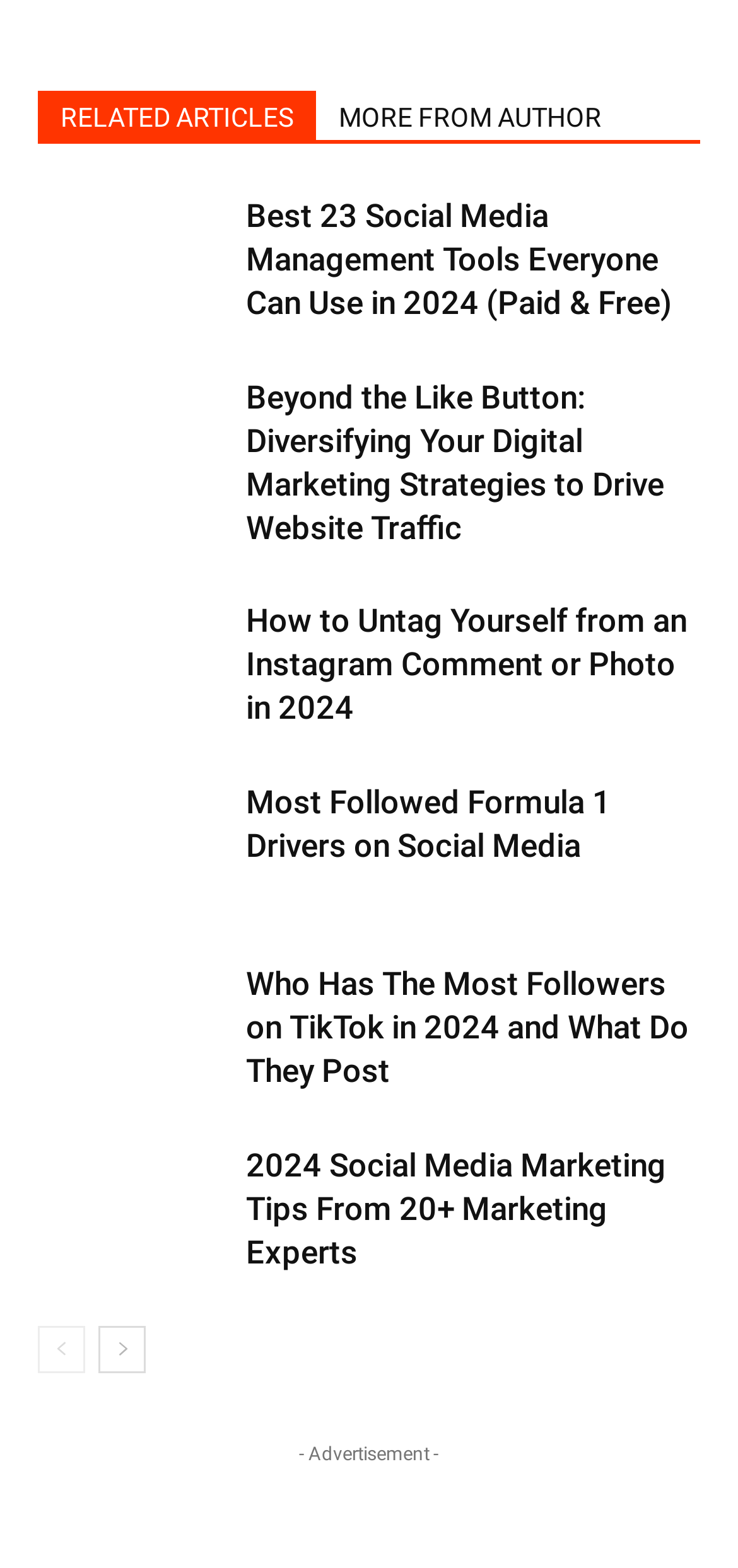Provide a thorough and detailed response to the question by examining the image: 
How many articles are listed on this page?

I counted the number of links with headings and images, which are likely to be articles, and found 9 of them.